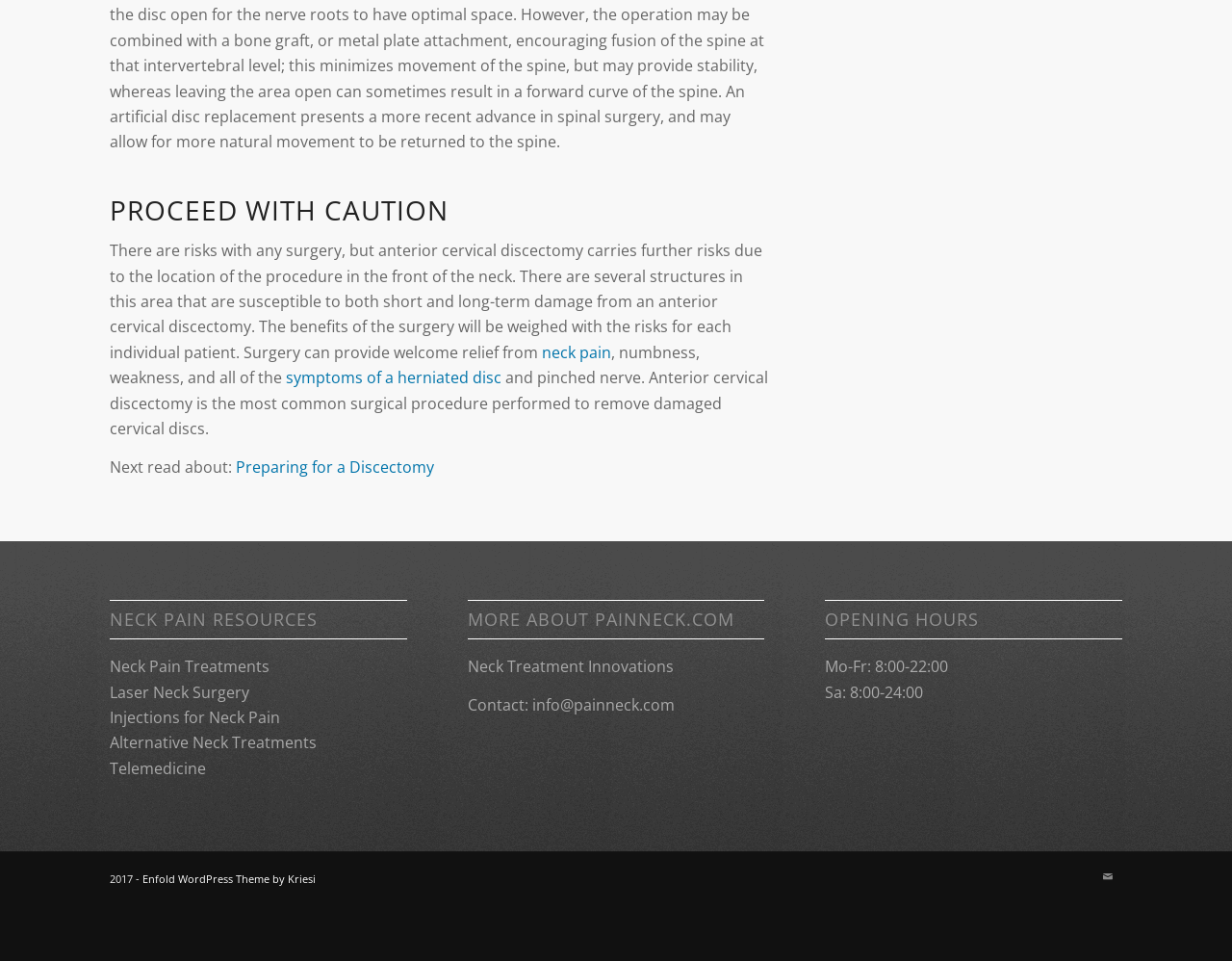Determine the bounding box coordinates of the UI element described by: "Enfold WordPress Theme by Kriesi".

[0.116, 0.907, 0.256, 0.922]